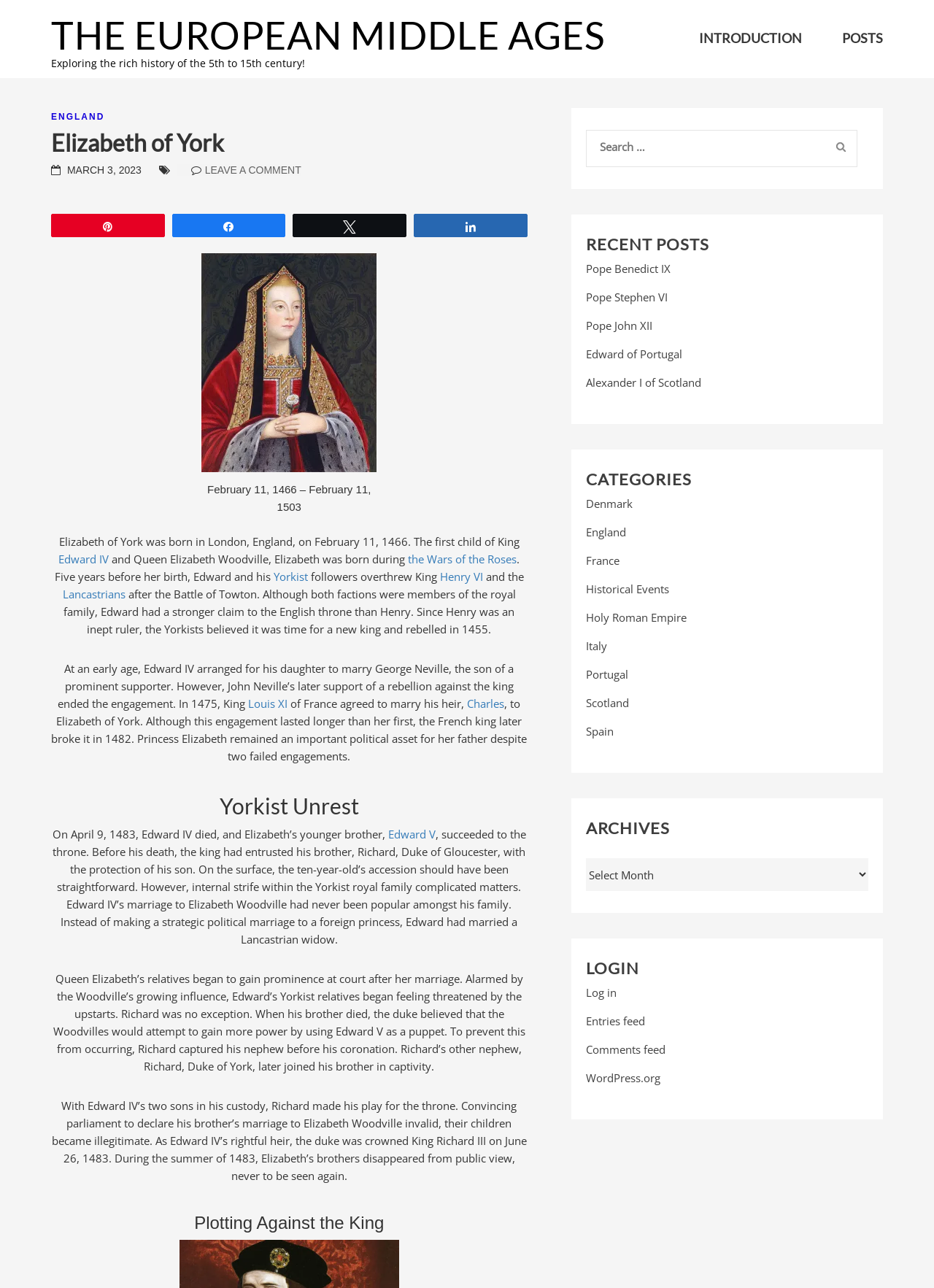Please provide the bounding box coordinates for the UI element as described: "Scotland". The coordinates must be four floats between 0 and 1, represented as [left, top, right, bottom].

[0.627, 0.54, 0.673, 0.551]